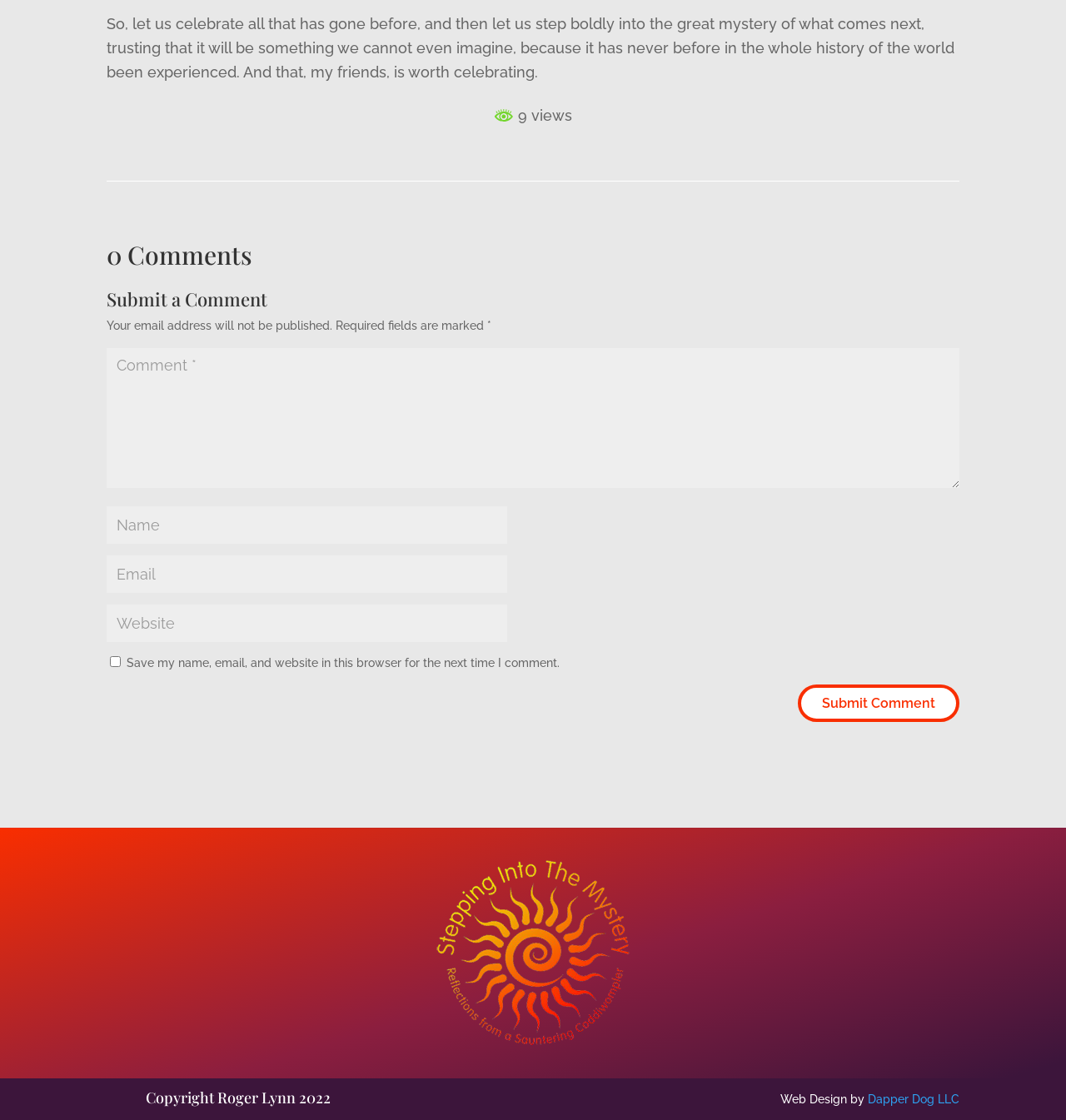Who designed the website?
Respond with a short answer, either a single word or a phrase, based on the image.

Dapper Dog LLC